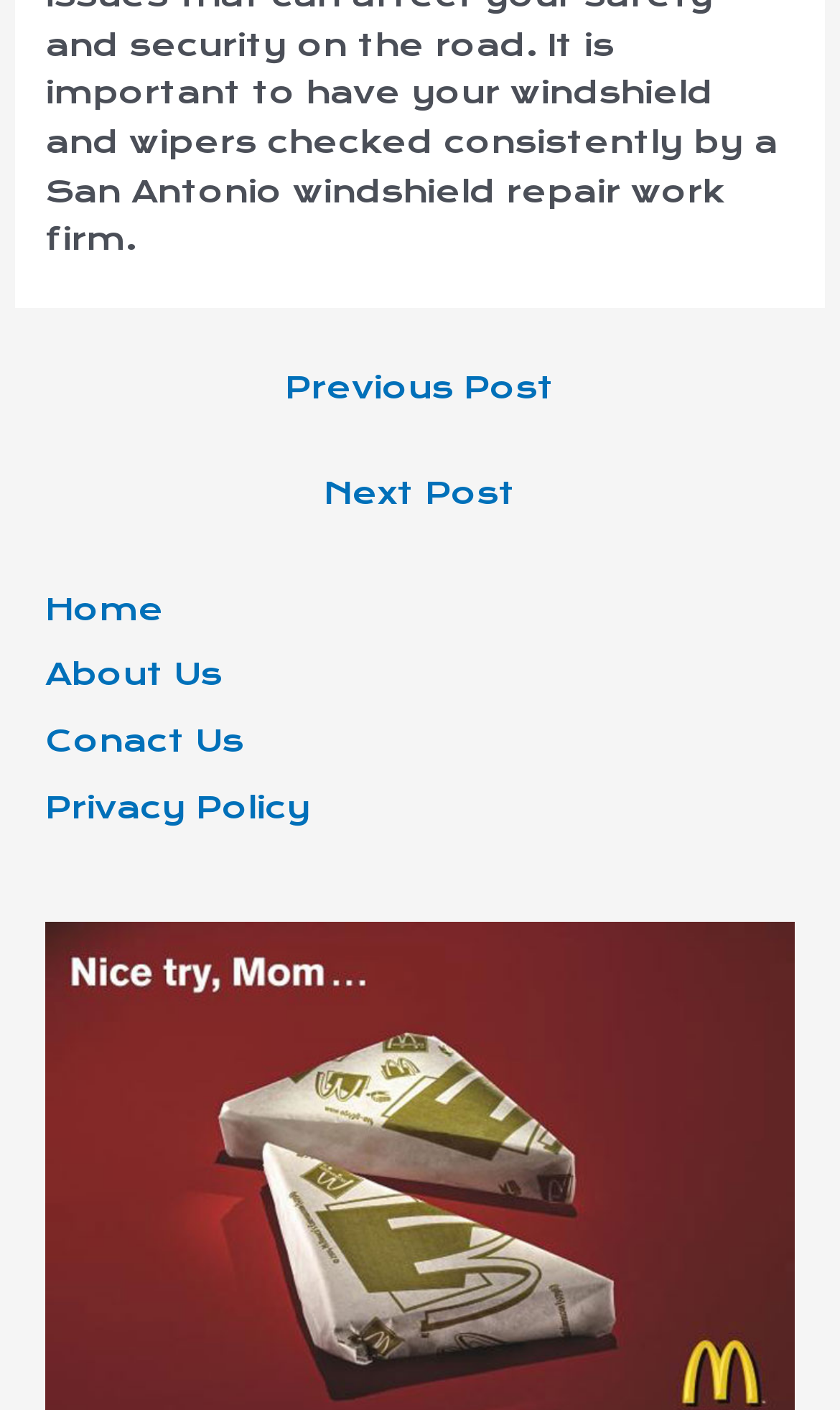Identify the bounding box of the HTML element described here: "Privacy Policy". Provide the coordinates as four float numbers between 0 and 1: [left, top, right, bottom].

[0.054, 0.559, 0.369, 0.587]